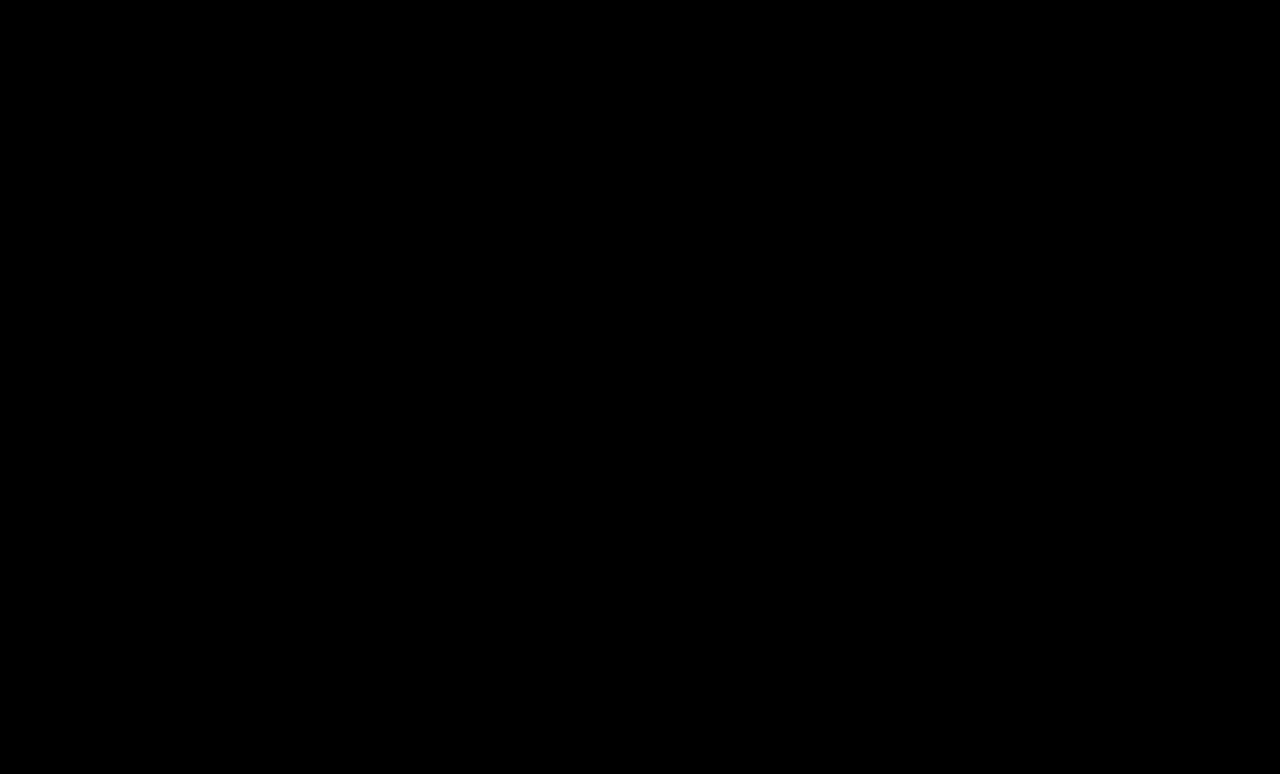Please find the bounding box coordinates of the element that you should click to achieve the following instruction: "View About Us page". The coordinates should be presented as four float numbers between 0 and 1: [left, top, right, bottom].

None